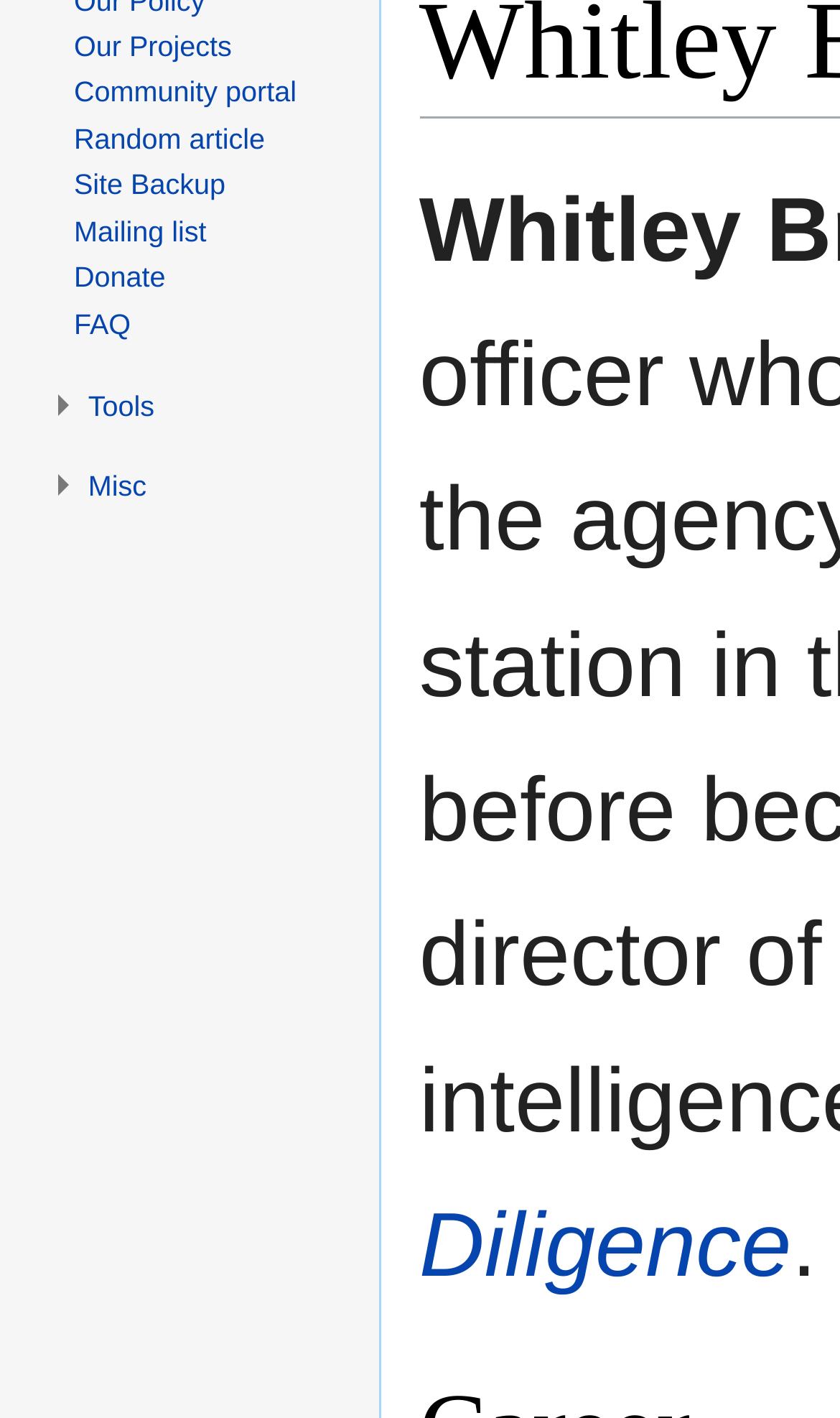Based on the element description, predict the bounding box coordinates (top-left x, top-left y, bottom-right x, bottom-right y) for the UI element in the screenshot: Random article

[0.088, 0.086, 0.315, 0.109]